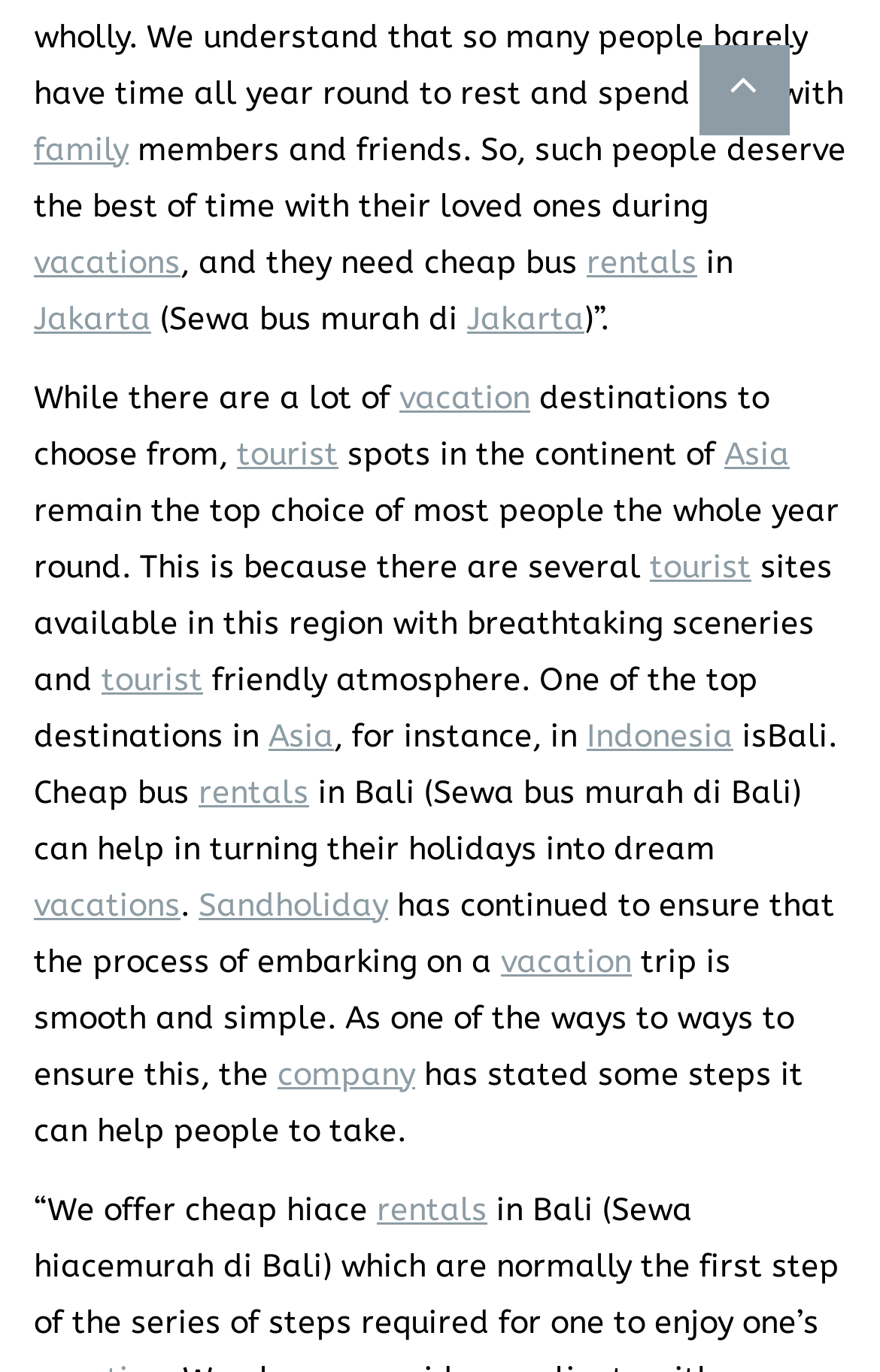Please determine the bounding box coordinates of the area that needs to be clicked to complete this task: 'visit vacations page'. The coordinates must be four float numbers between 0 and 1, formatted as [left, top, right, bottom].

[0.038, 0.177, 0.205, 0.205]